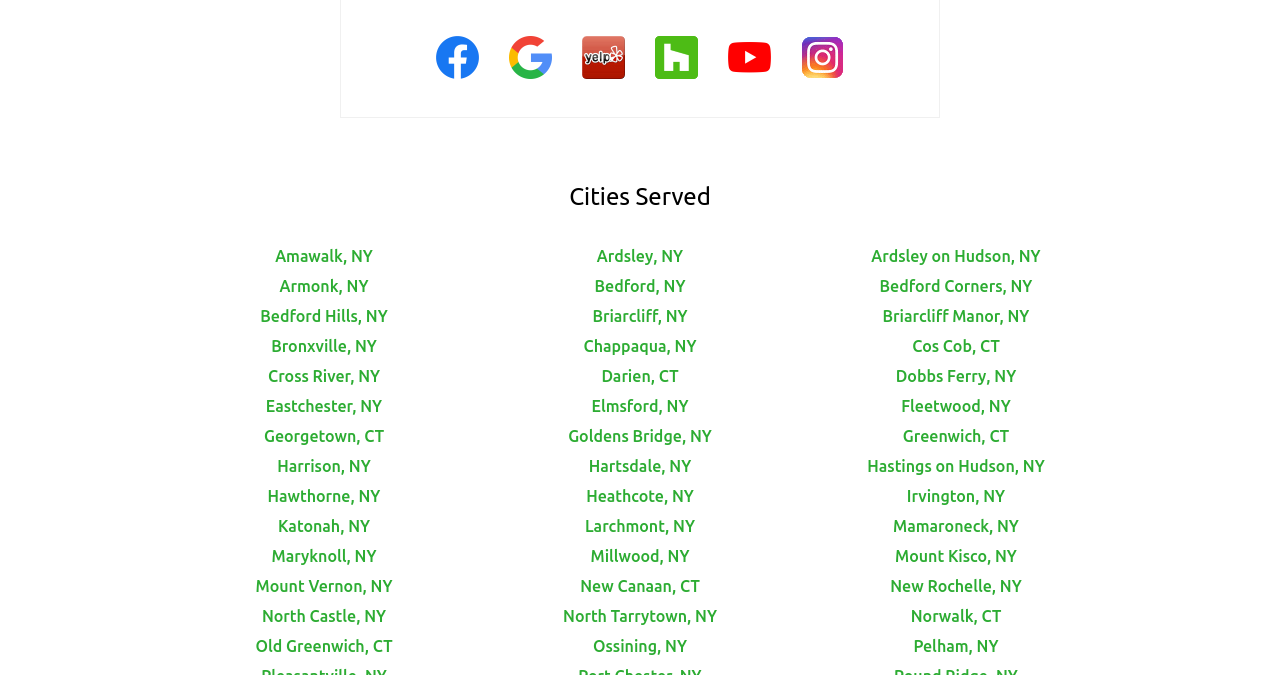What cities are served in New York?
From the details in the image, answer the question comprehensively.

I looked at the section of the webpage with the heading 'Cities Served' and saw a list of links with city names. Many of the cities are in New York, so I answered that multiple cities in New York are served.